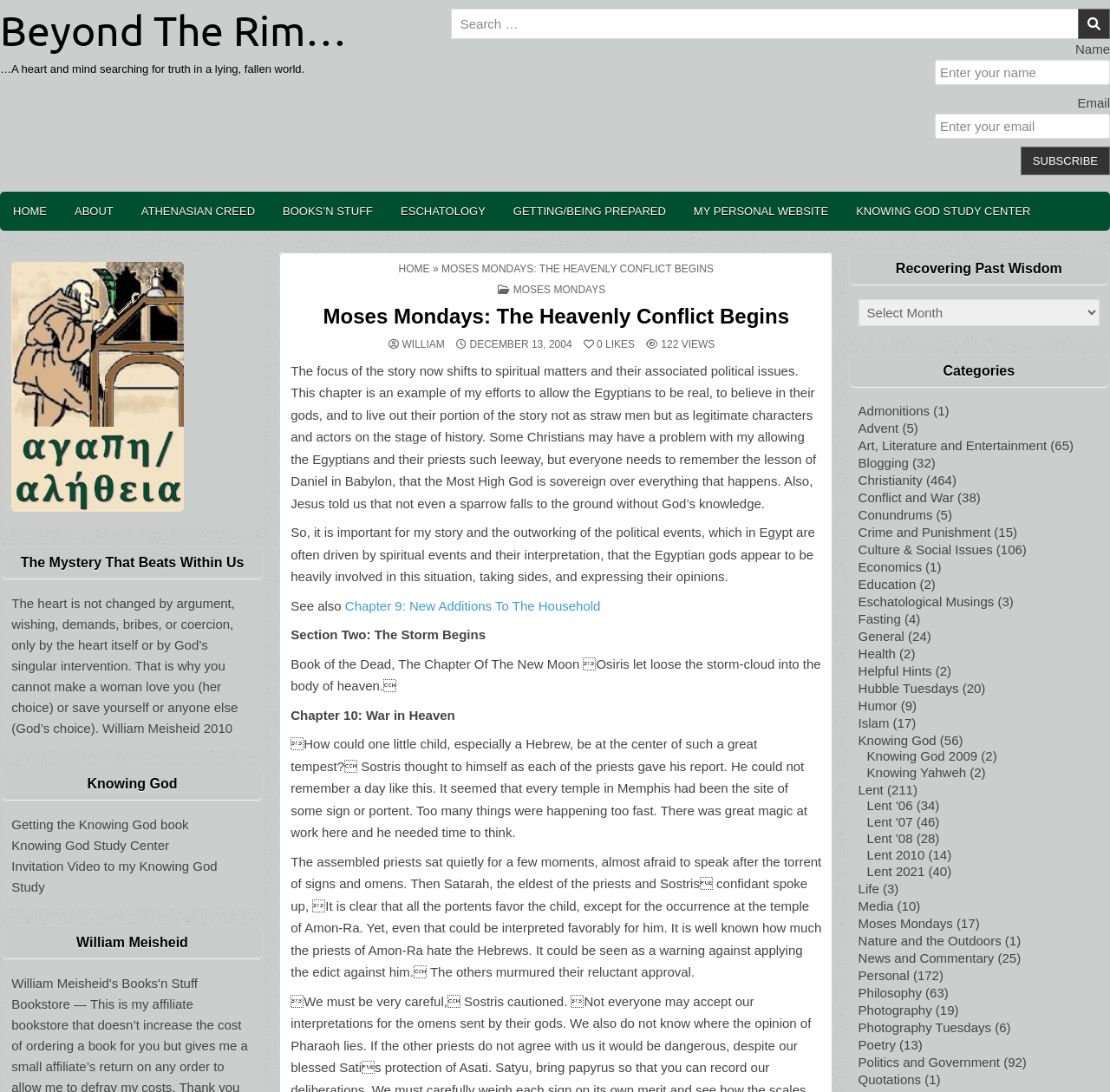Identify the bounding box coordinates of the clickable region to carry out the given instruction: "Go to the HOME page".

[0.0, 0.176, 0.055, 0.211]